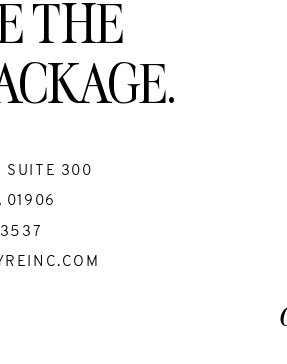Provide a comprehensive description of the image.

The image features a stylish and modern design that emphasizes the message "BECOME THE ENTYRE PACKAGE." This bold heading captures attention and conveys a sense of completeness and transformation, suggesting a holistic approach to services offered. Below the heading, the address details are prominently displayed, including "999 BROADWAY | SUITE 300," along with the city "SAUGUS, MA 01906." A phone number, "(781) 666-3537," provides easy contact options, while the email address " BOOKINGS@ENTYREINC.COM" encourages direct outreach. The design is sleek and professional, reflecting a commitment to quality and customer service, and culminating with the copyright notice that establishes the company's brand identity for the year 2023. This combination of text and layout invites potential clients to engage with the offerings confidently.